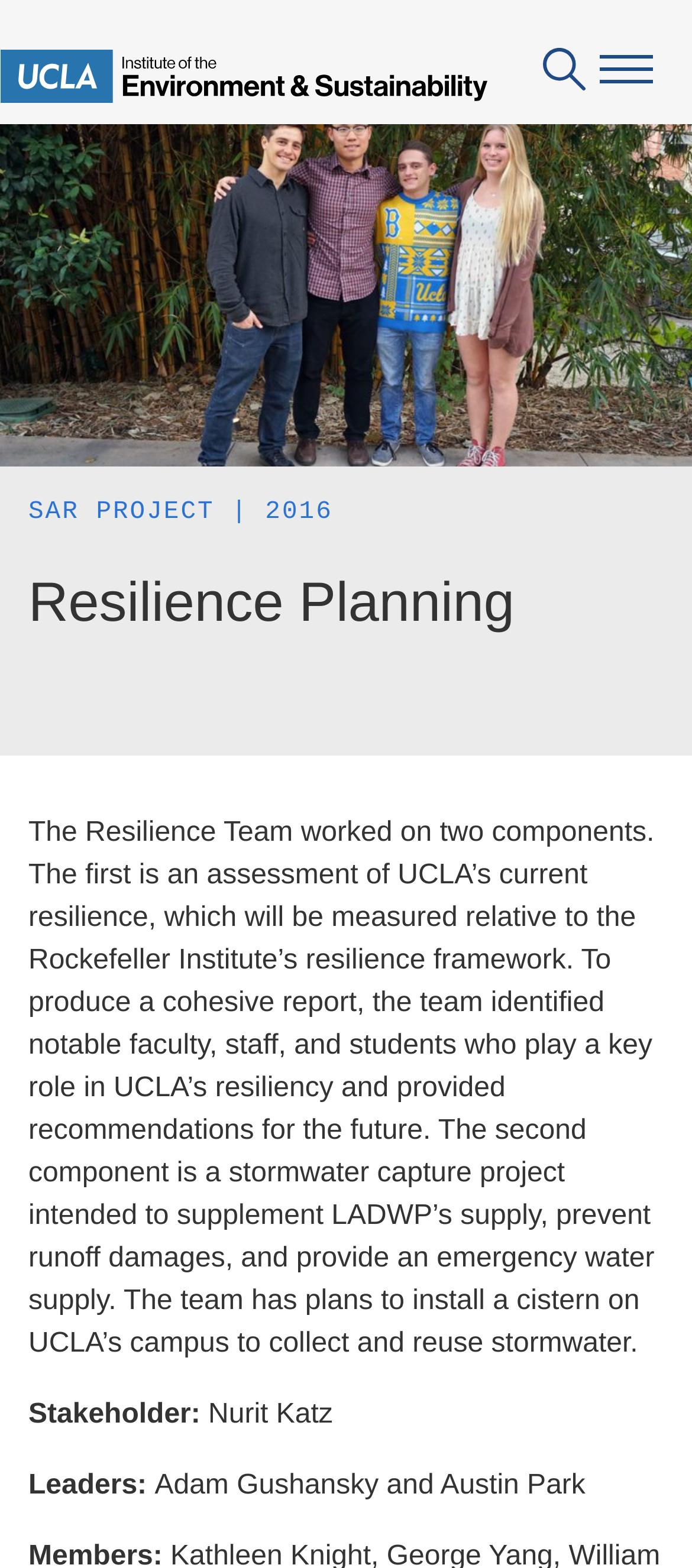Please identify the coordinates of the bounding box that should be clicked to fulfill this instruction: "Search for something".

[0.785, 0.031, 0.846, 0.067]